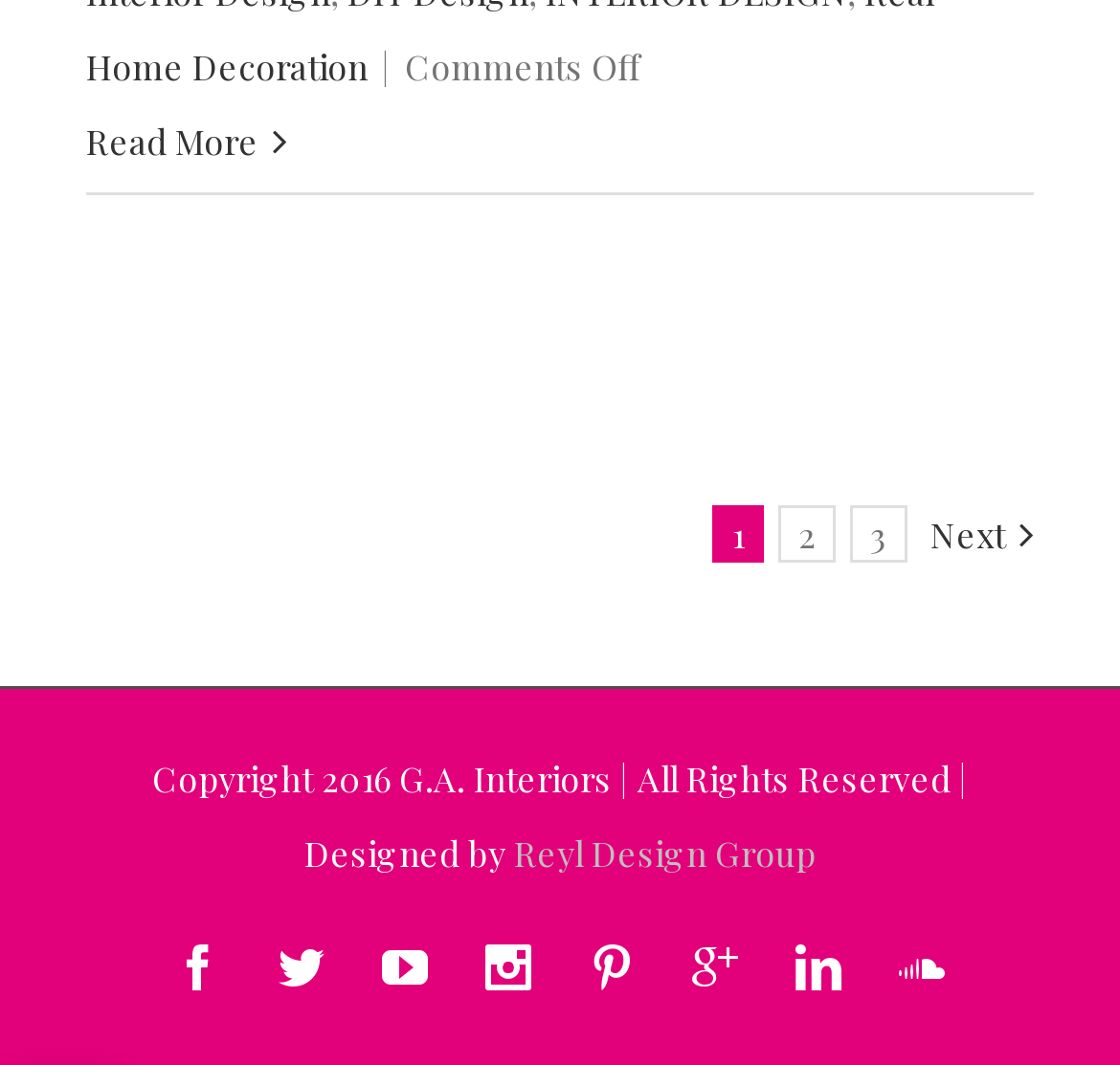What is the topic of the article?
Based on the image, answer the question with a single word or brief phrase.

DIY Bedroom Makeover